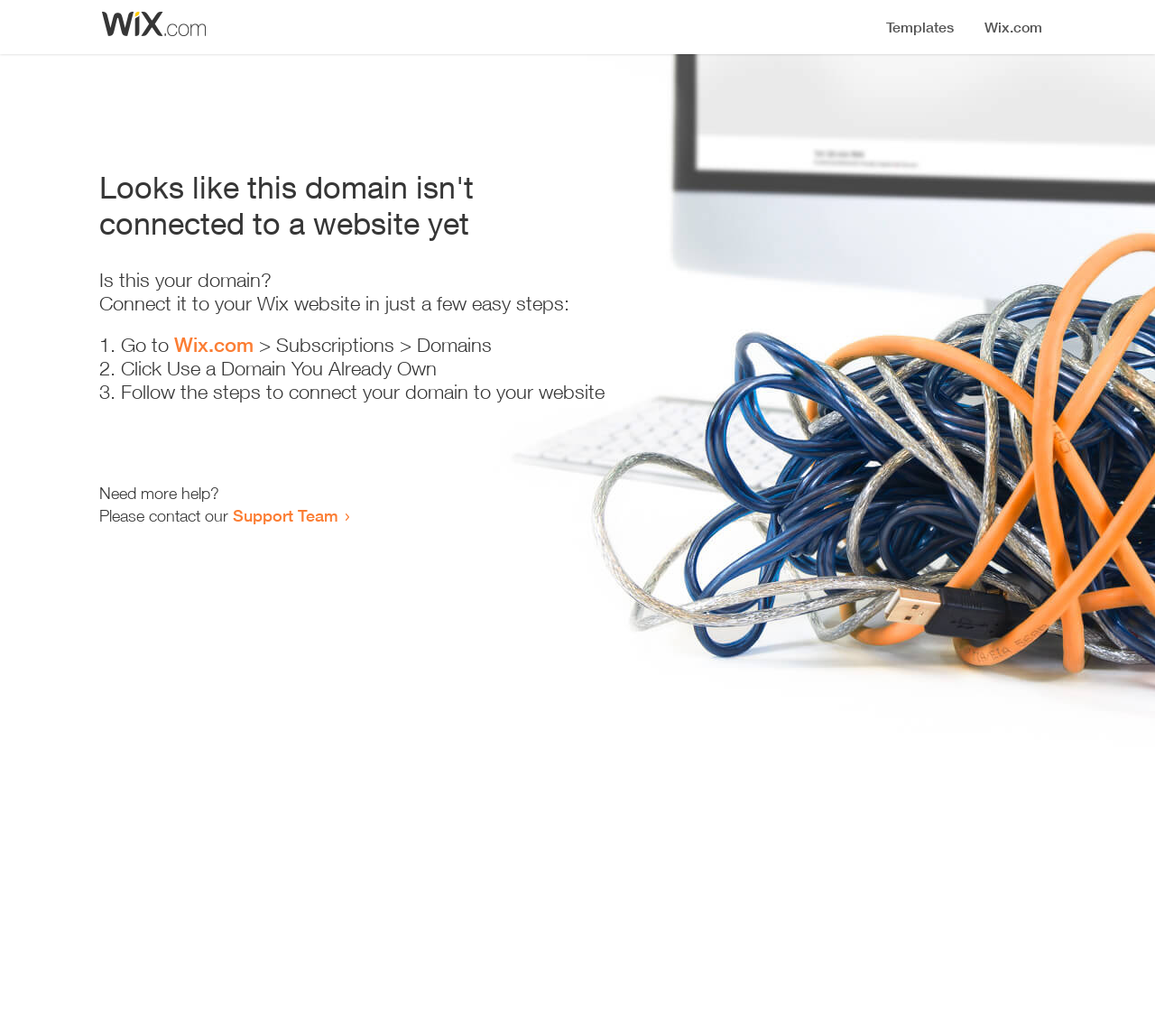Give a concise answer using one word or a phrase to the following question:
What is the purpose of the webpage?

Guide to connect domain to website